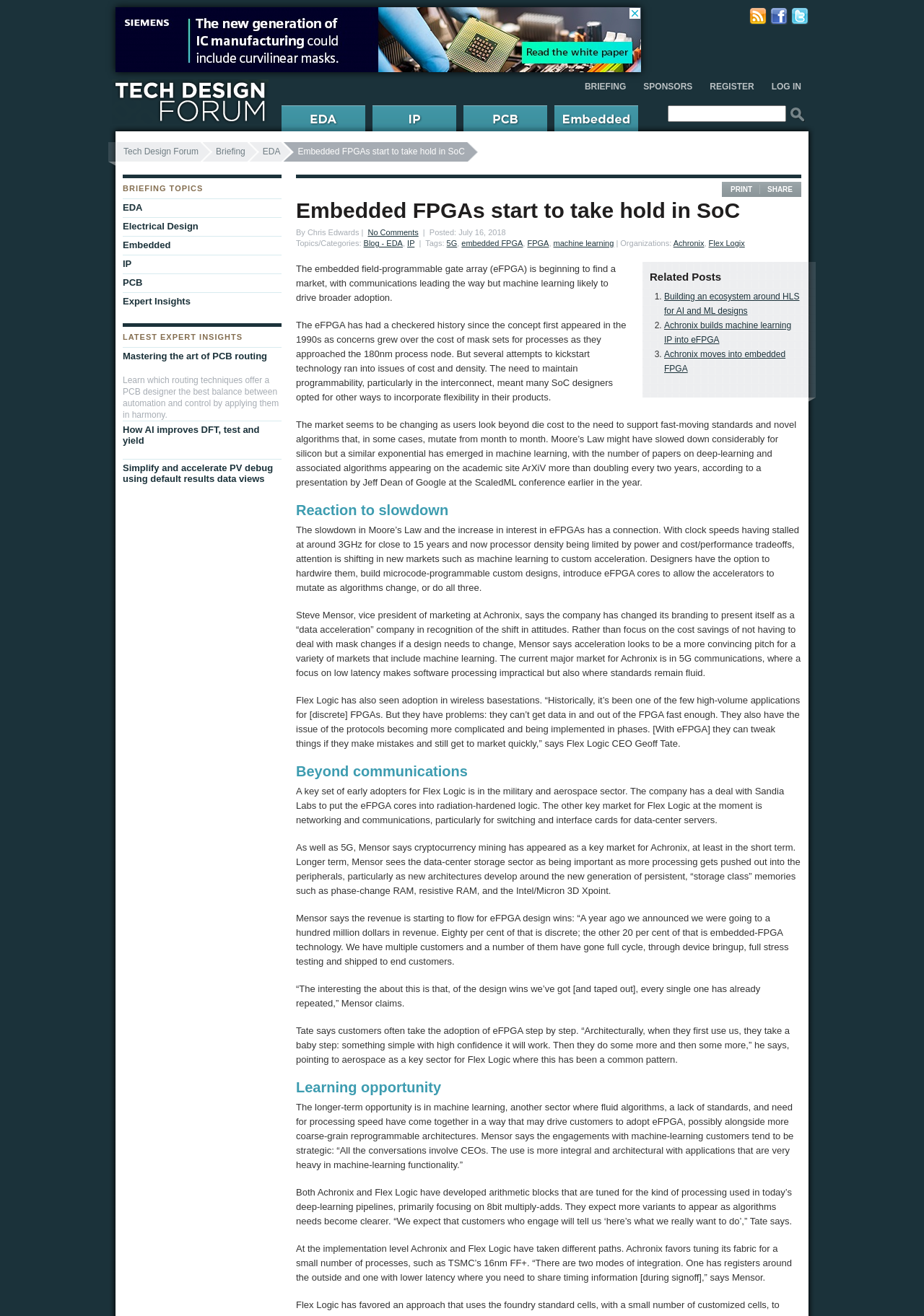Give a one-word or phrase response to the following question: What is the topic of the article?

Embedded FPGAs